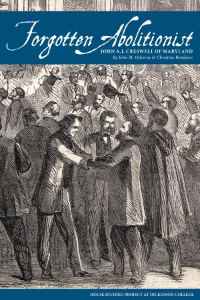What is the focus of the House Divided Project?
Using the image, answer in one word or phrase.

Abolitionism